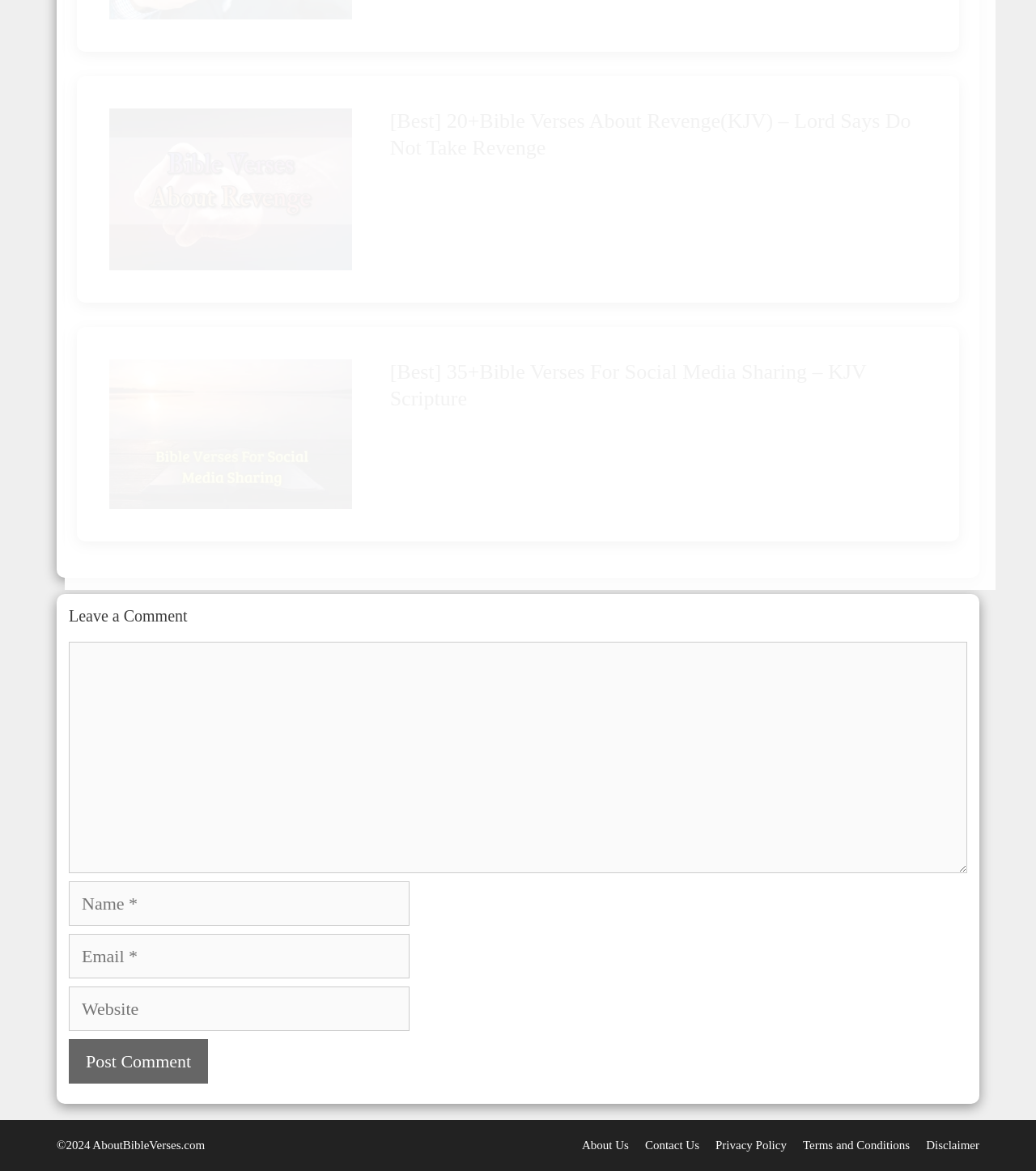Please specify the bounding box coordinates of the element that should be clicked to execute the given instruction: 'Click on Bible Verses About Revenge'. Ensure the coordinates are four float numbers between 0 and 1, expressed as [left, top, right, bottom].

[0.105, 0.093, 0.353, 0.231]